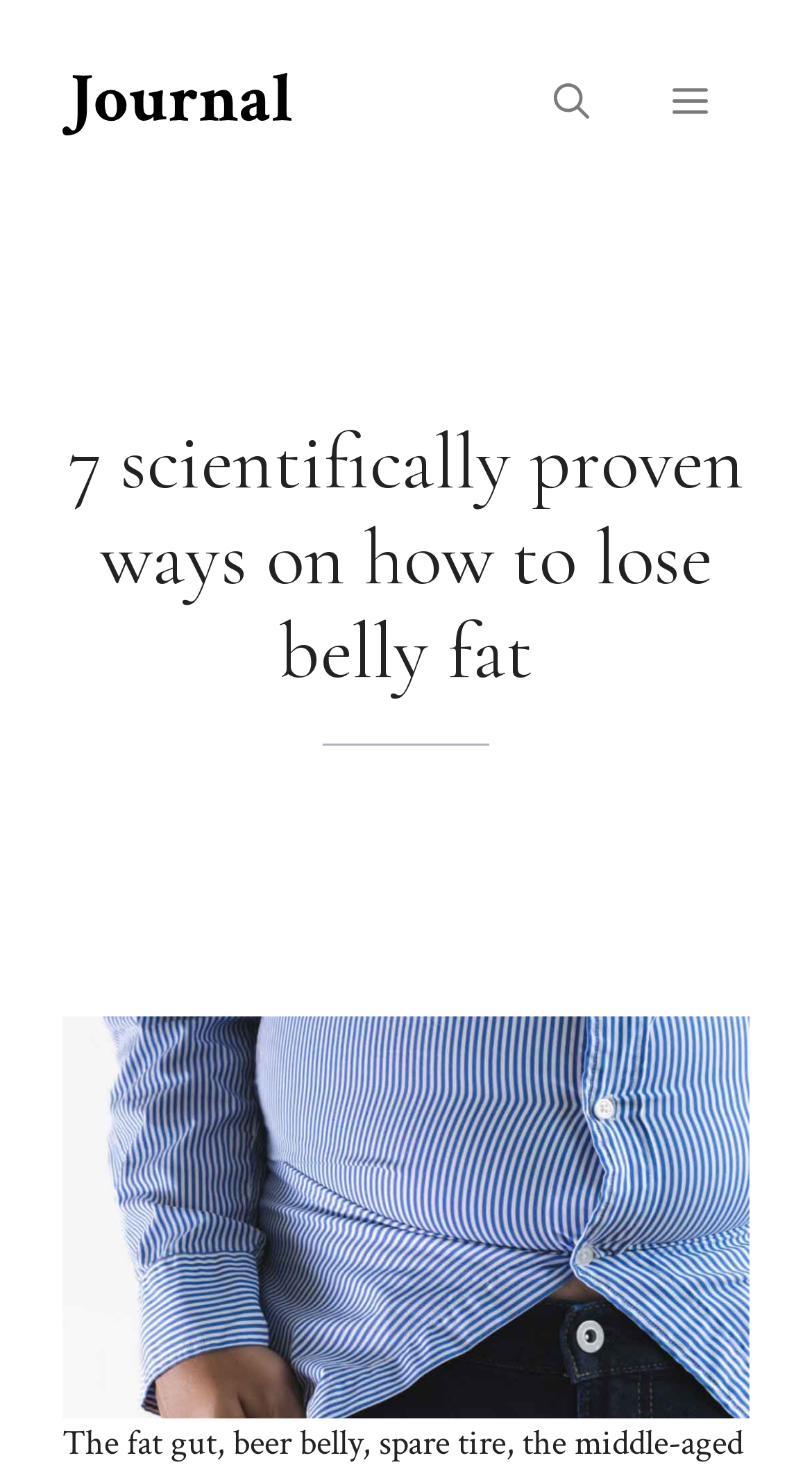What type of image is below the main heading?
Answer the question with a detailed and thorough explanation.

I looked at the figure element below the main heading and found an image with the description 'how to lose belly fat'. This image is likely related to the topic of losing belly fat.